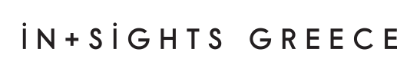Elaborate on all the elements present in the image.

The image prominently features the logo of "Insights Greece," a platform dedicated to sharing information and guides about Greece, particularly focused on travel, food, and culture. The logo incorporates a modern, clean design with the words "INSIGHTS" stylized uniquely, accompanied by a "+" symbol, emphasizing a holistic approach to experiencing Greece. Positioned against a simple background, the logo conveys professionalism and a contemporary vibe, aligning with the platform's mission to provide curated insights for travelers exploring the best of Greece. This visual representation is integral to the identity of Insights Greece, making it recognizable for users seeking information about the nation's vibrant offerings.